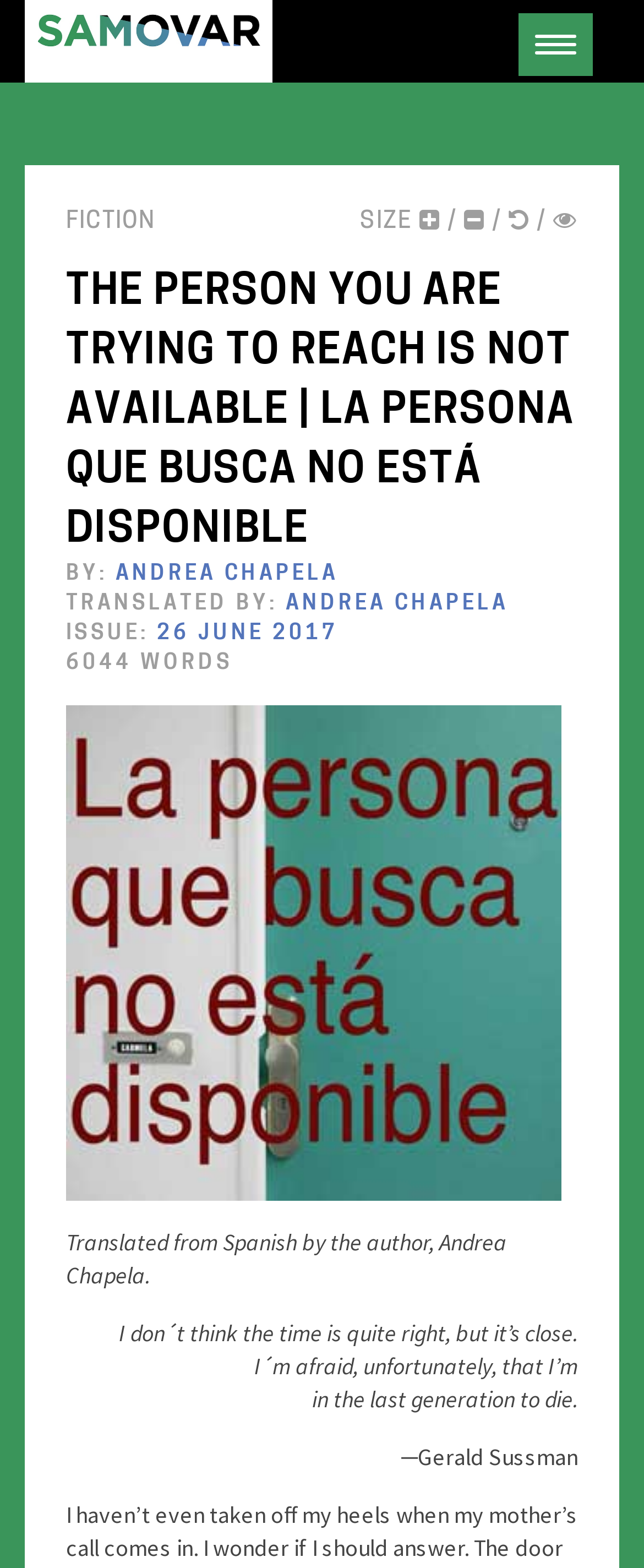Using the description "Andrea Chapela", locate and provide the bounding box of the UI element.

[0.179, 0.36, 0.526, 0.373]